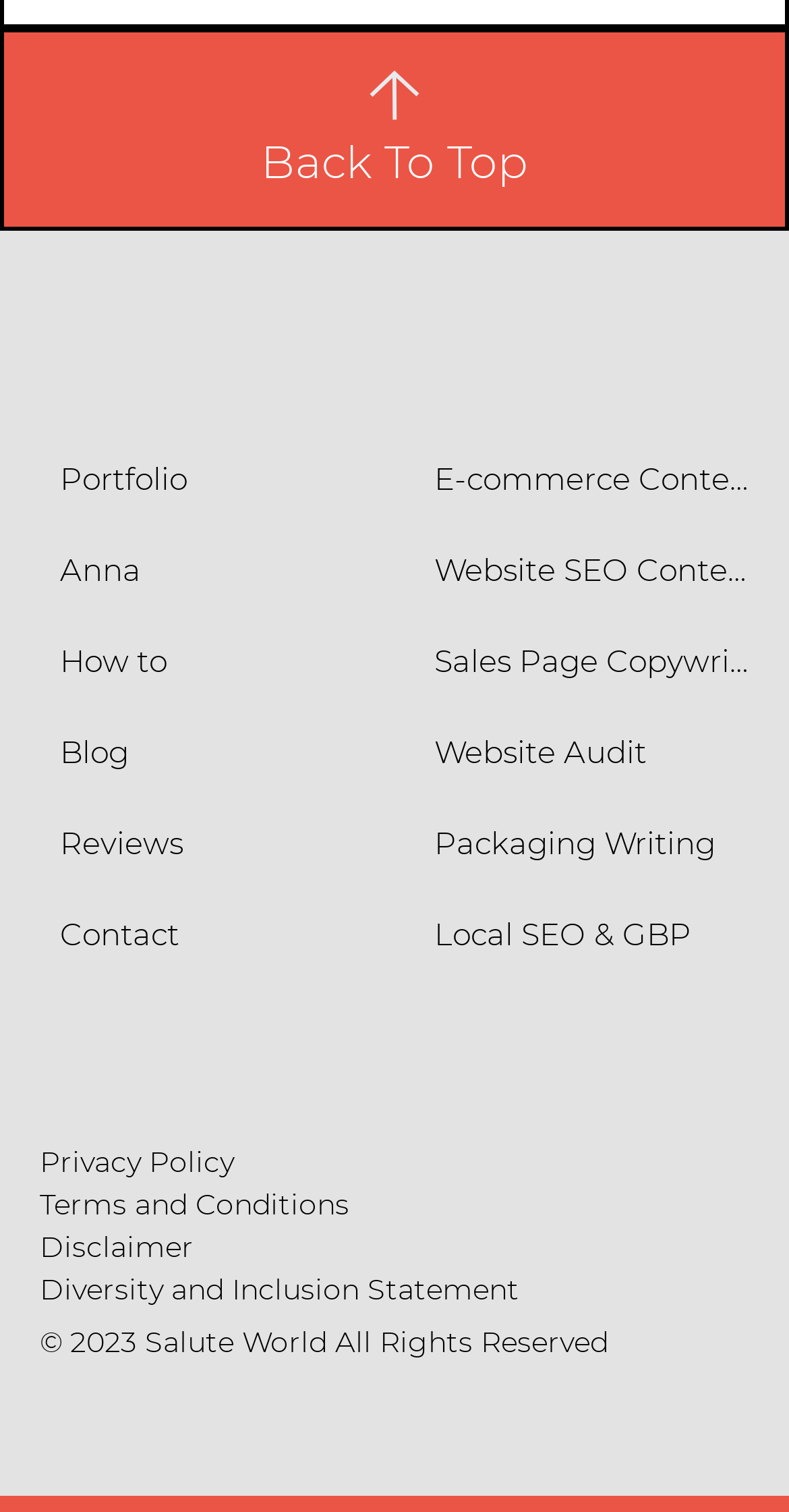Find the bounding box coordinates of the element I should click to carry out the following instruction: "Go to E-commerce Content Writing".

[0.525, 0.287, 0.95, 0.347]